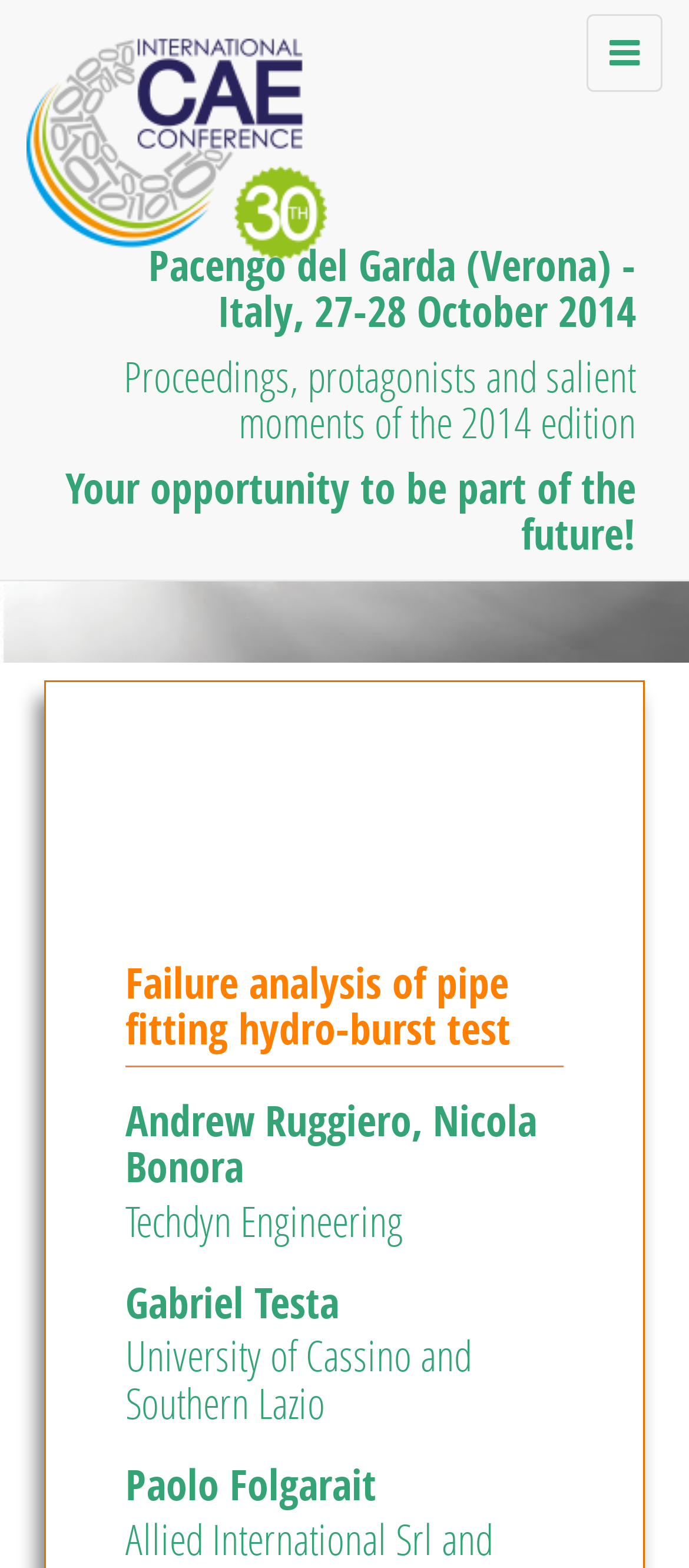Please answer the following question using a single word or phrase: 
What is the topic of the presentation by Andrew Ruggiero and Nicola Bonora?

Failure analysis of pipe fitting hydro-burst test